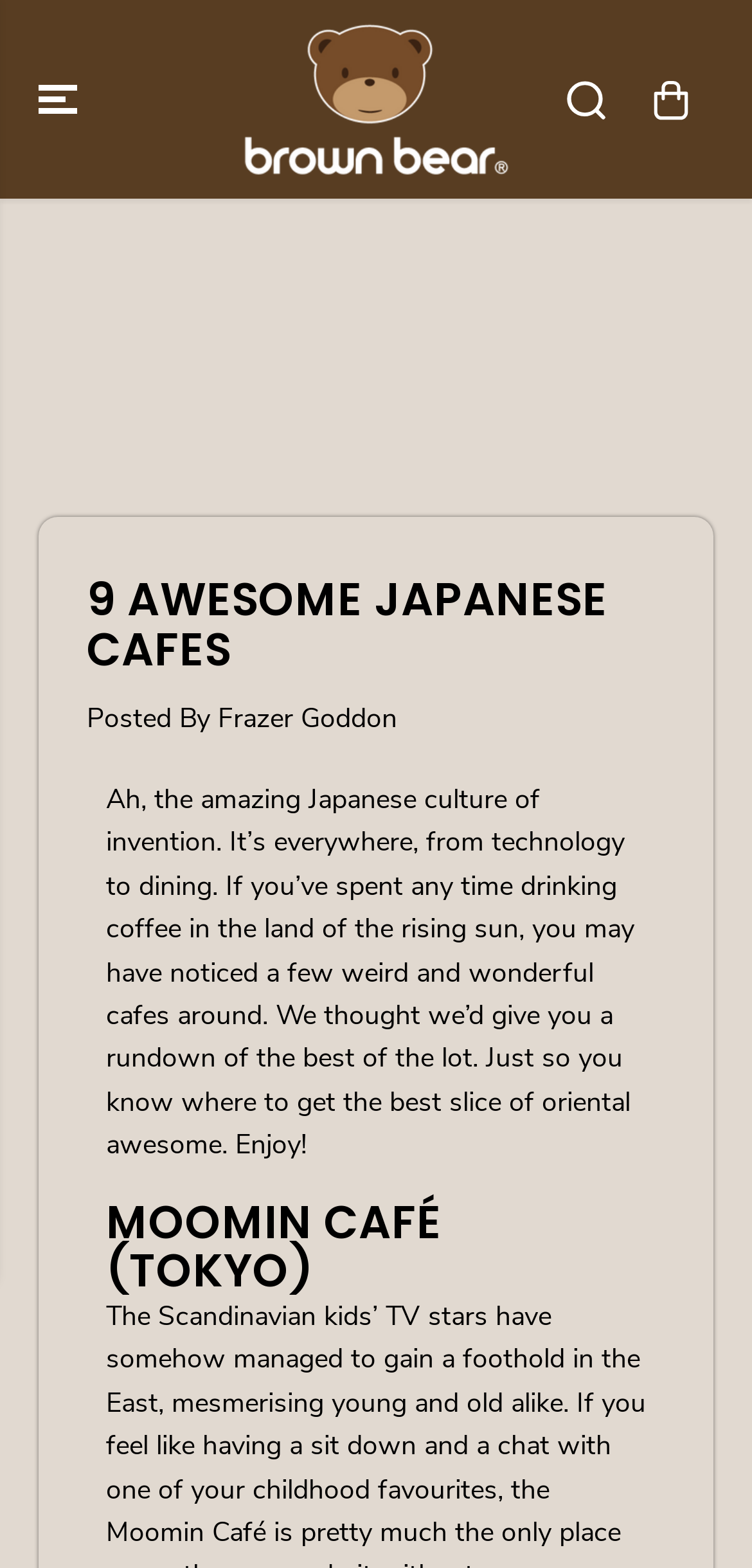What is the theme of the first cafe mentioned?
From the image, respond using a single word or phrase.

None